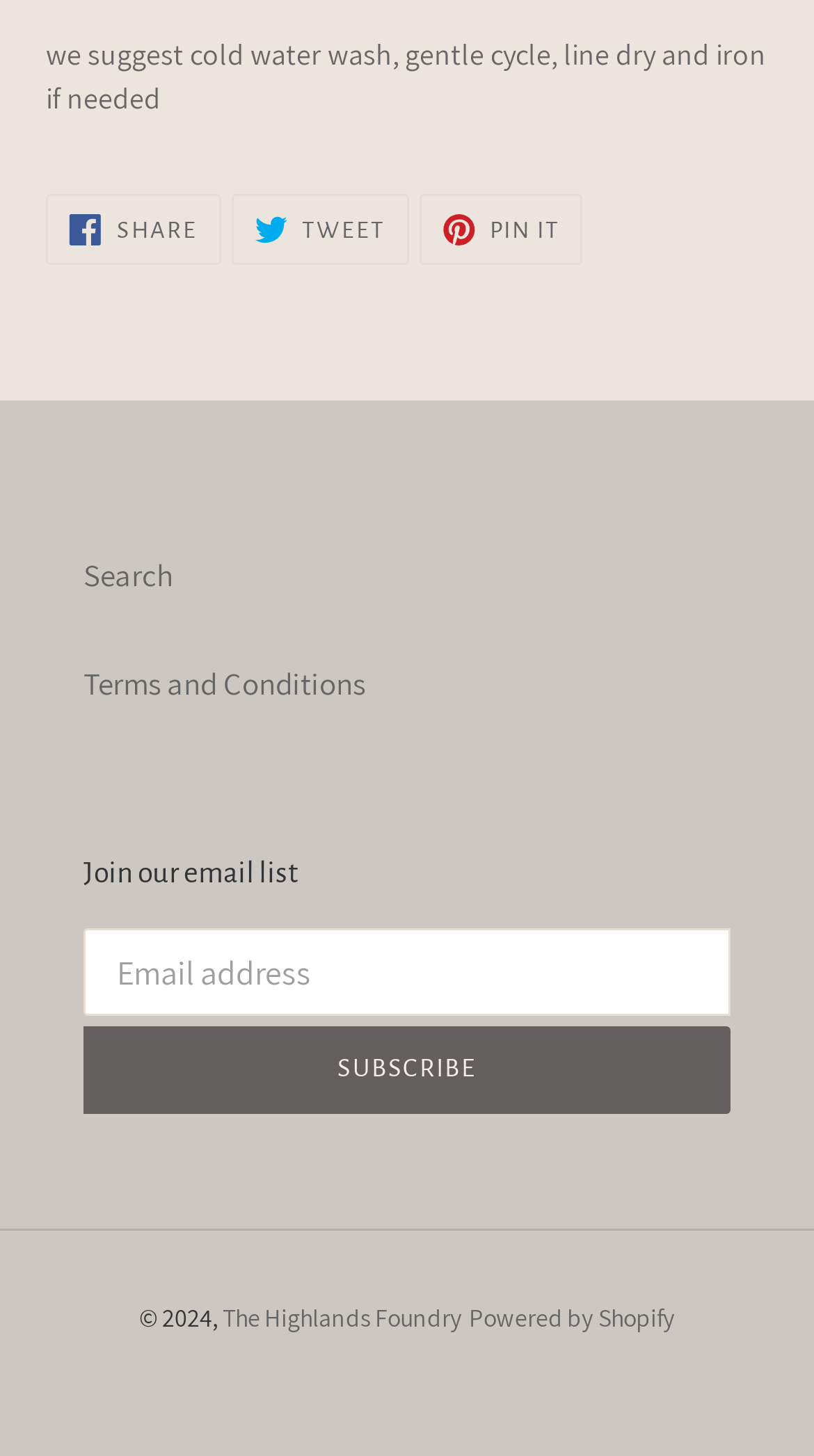Provide a single word or phrase to answer the given question: 
What is the suggested washing method?

Cold water wash